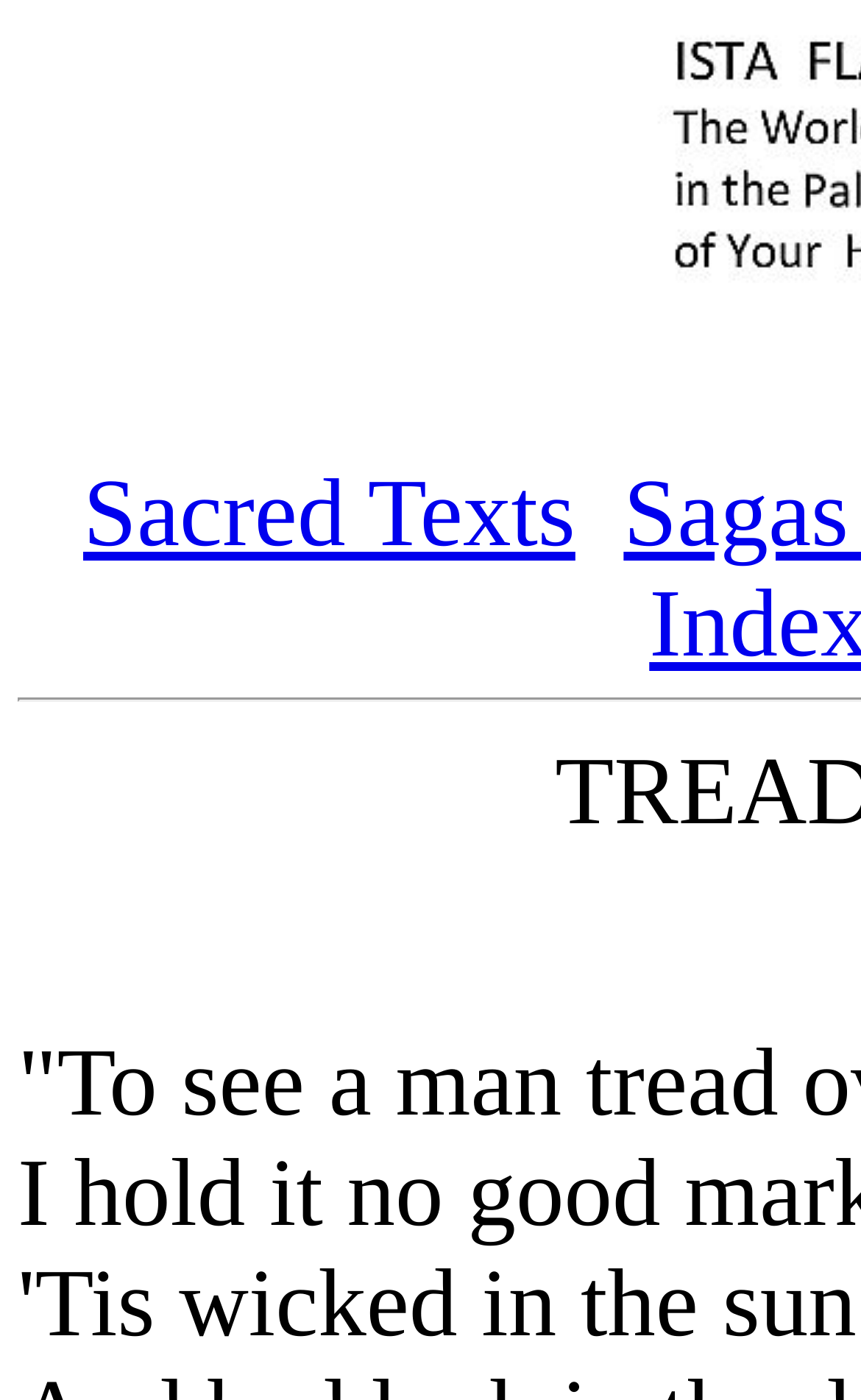Identify the bounding box coordinates for the UI element described as: "Sacred Texts".

[0.097, 0.329, 0.668, 0.405]